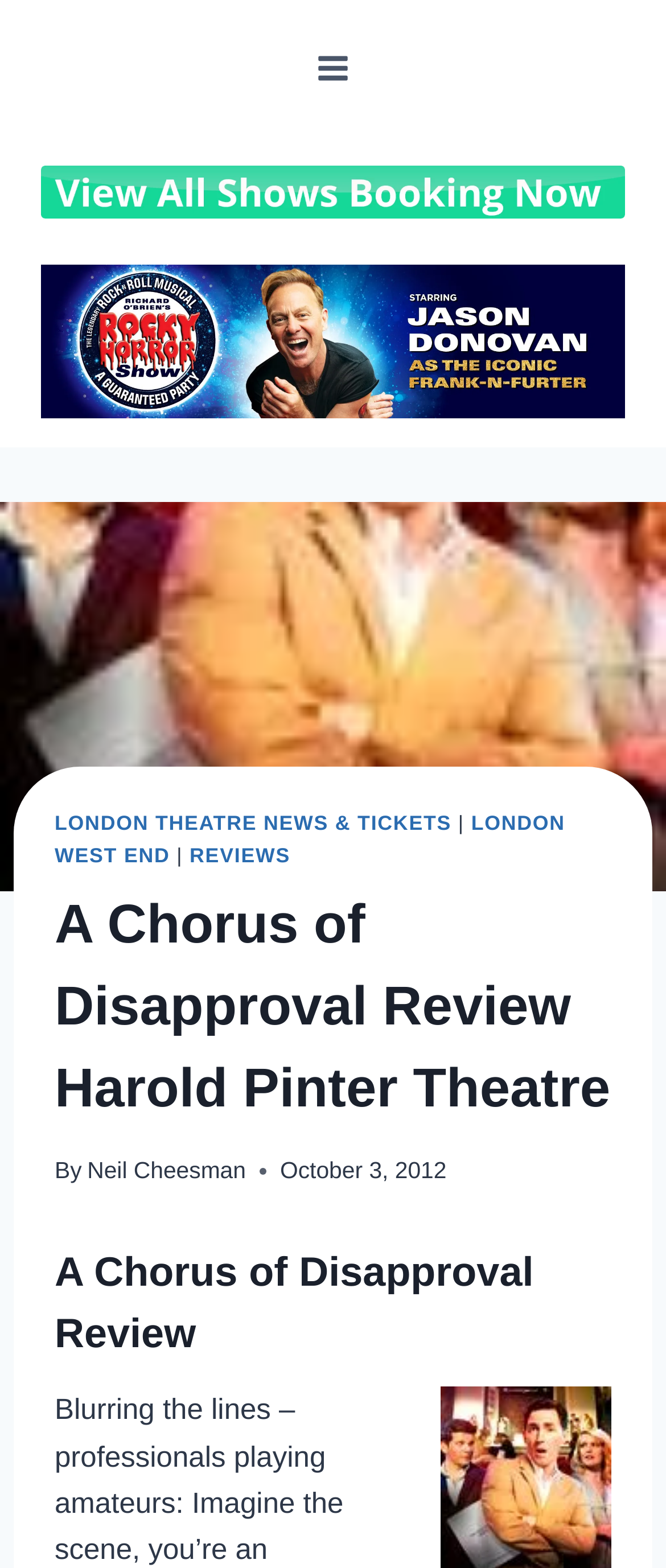Respond to the question below with a single word or phrase: What is the name of the author of the review?

Neil Cheesman